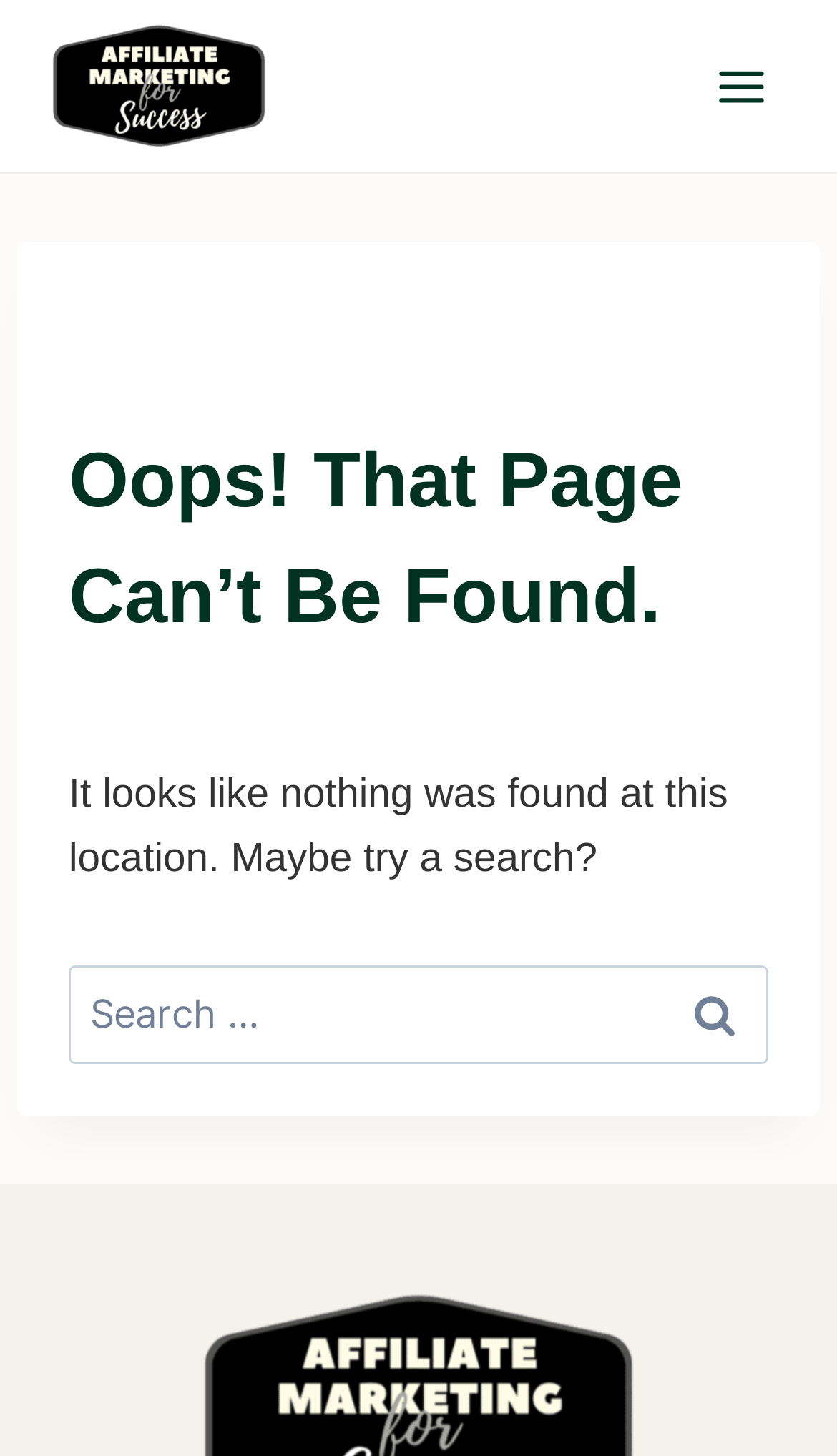What is the error message displayed on the page?
From the image, provide a succinct answer in one word or a short phrase.

Page not found